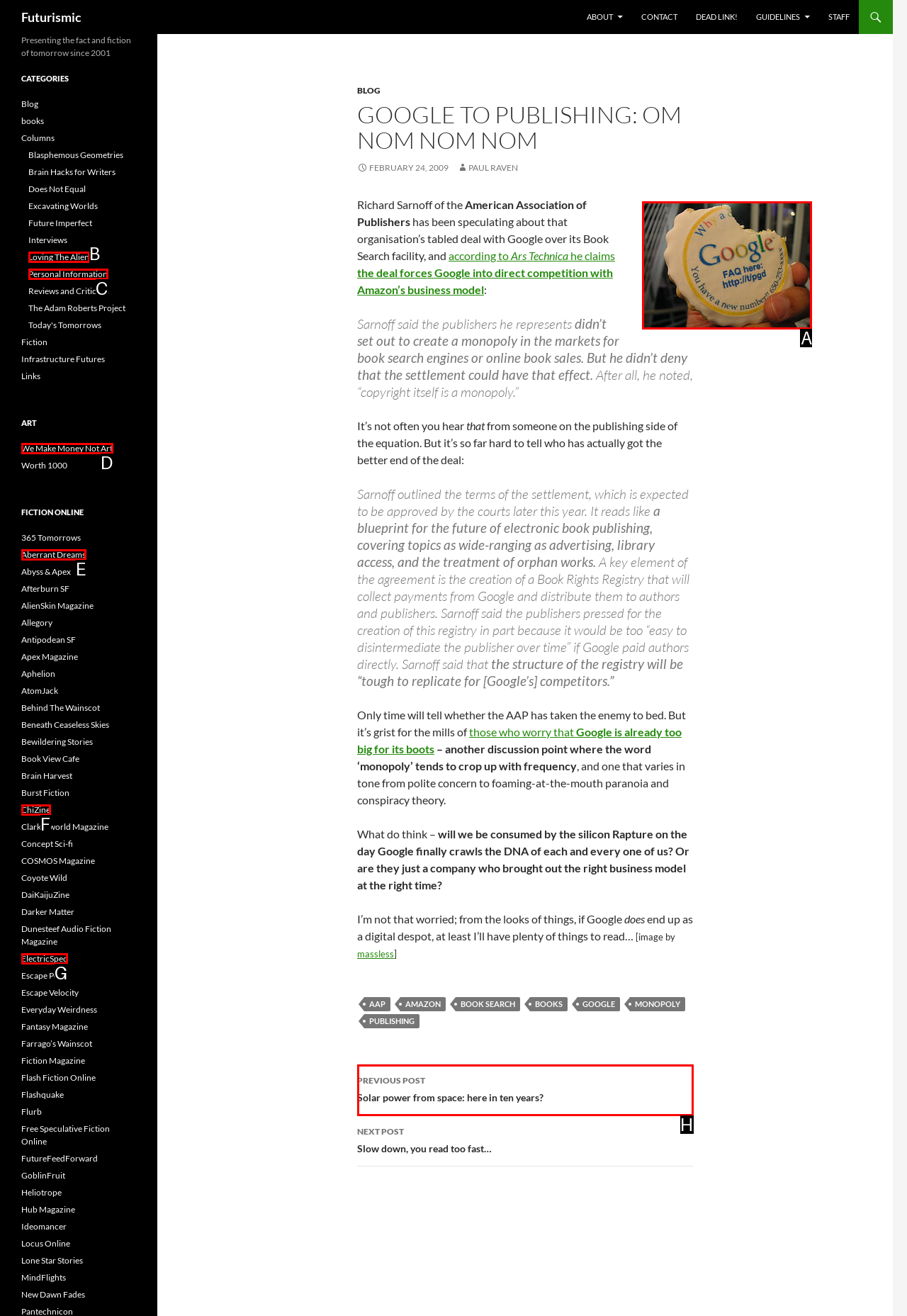Identify the correct letter of the UI element to click for this task: View the image of Google cookie
Respond with the letter from the listed options.

A